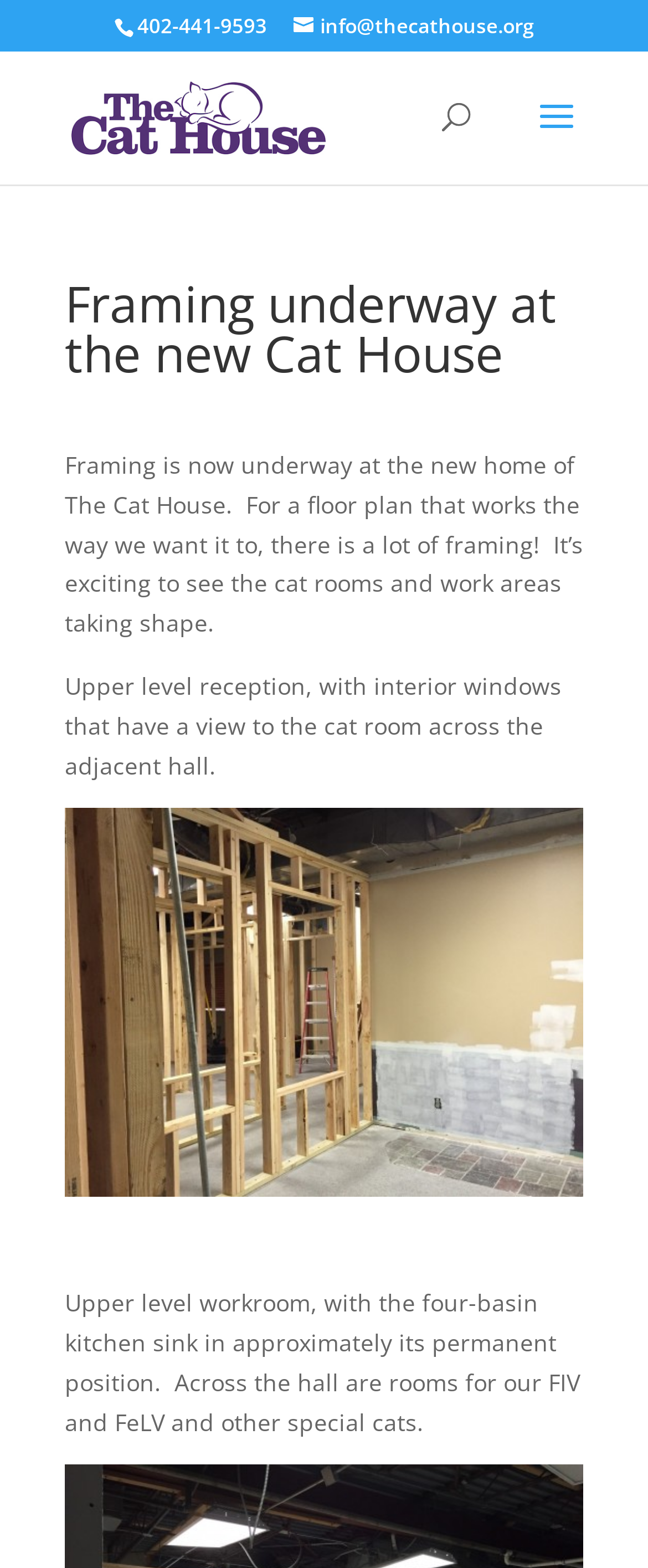Please examine the image and provide a detailed answer to the question: What is the name of the organization?

I found the name of the organization by looking at the link element with the text 'The Cat House' at coordinates [0.11, 0.063, 0.503, 0.083], which is also accompanied by an image with the same name at coordinates [0.11, 0.052, 0.503, 0.098].